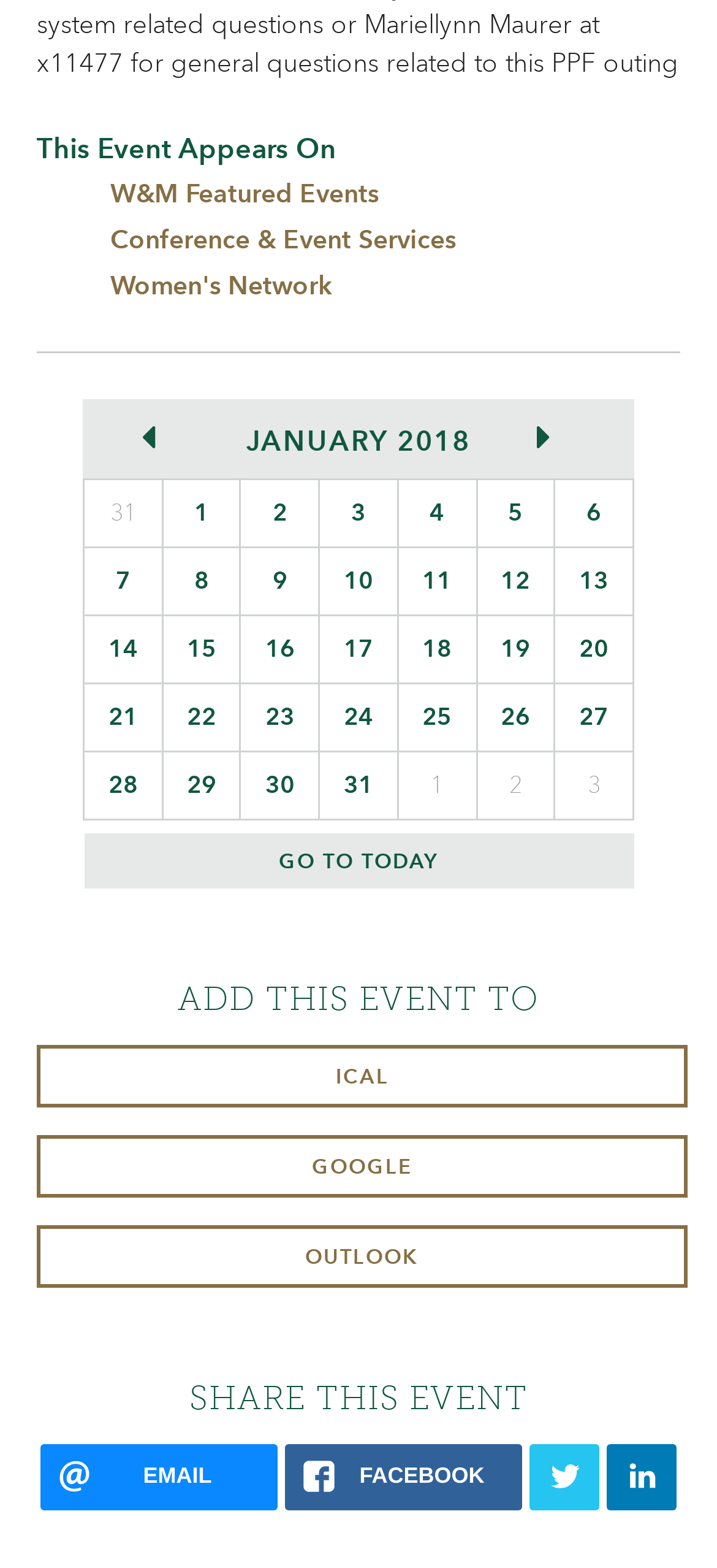What is the purpose of the 'Skip calendar navigation' link?
Please elaborate on the answer to the question with detailed information.

Based on the text of the link 'Skip calendar navigation', I infer that its purpose is to allow users to bypass the calendar navigation section and proceed to the main content of the webpage.